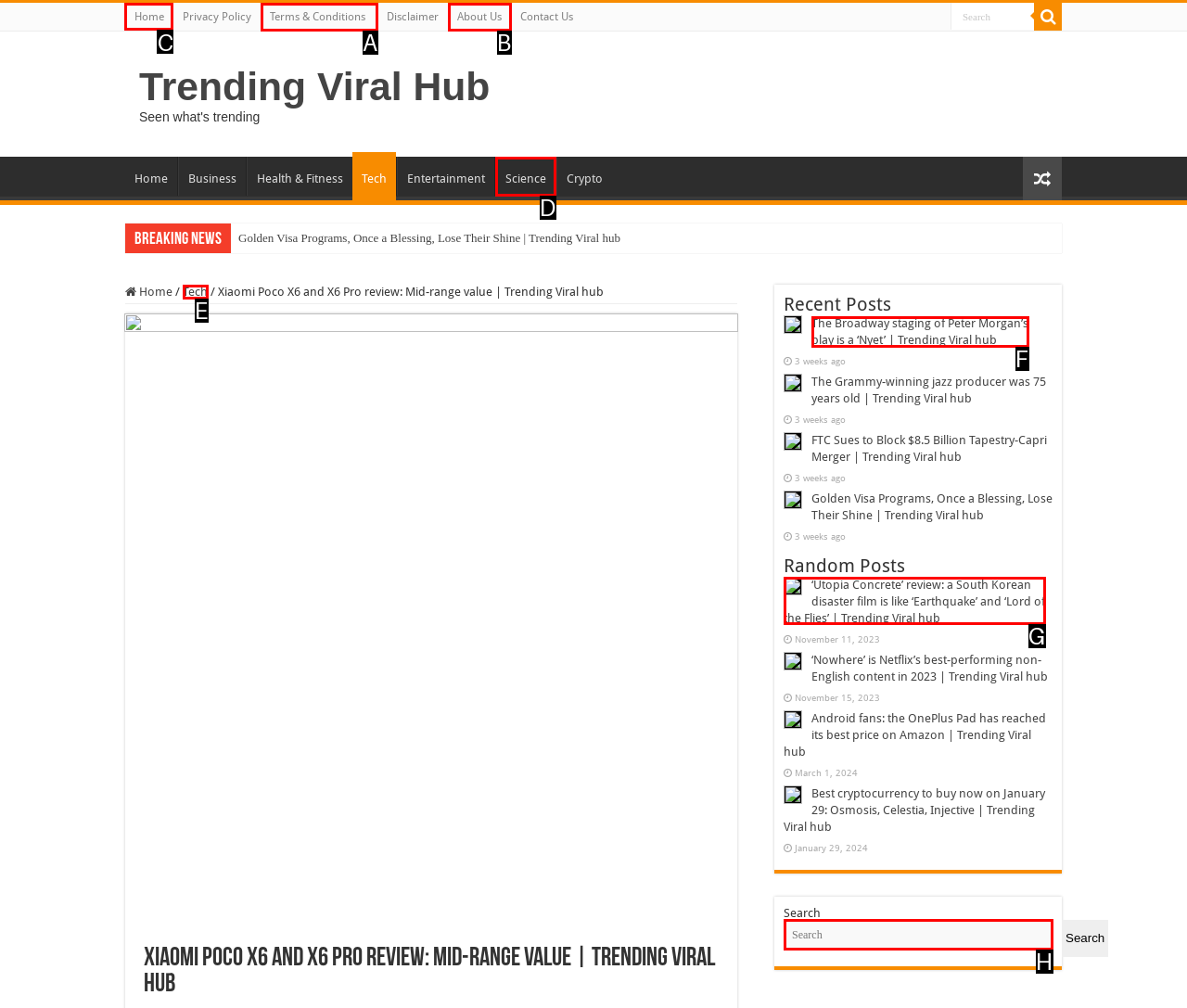Identify the letter of the option that should be selected to accomplish the following task: Go to Home page. Provide the letter directly.

C